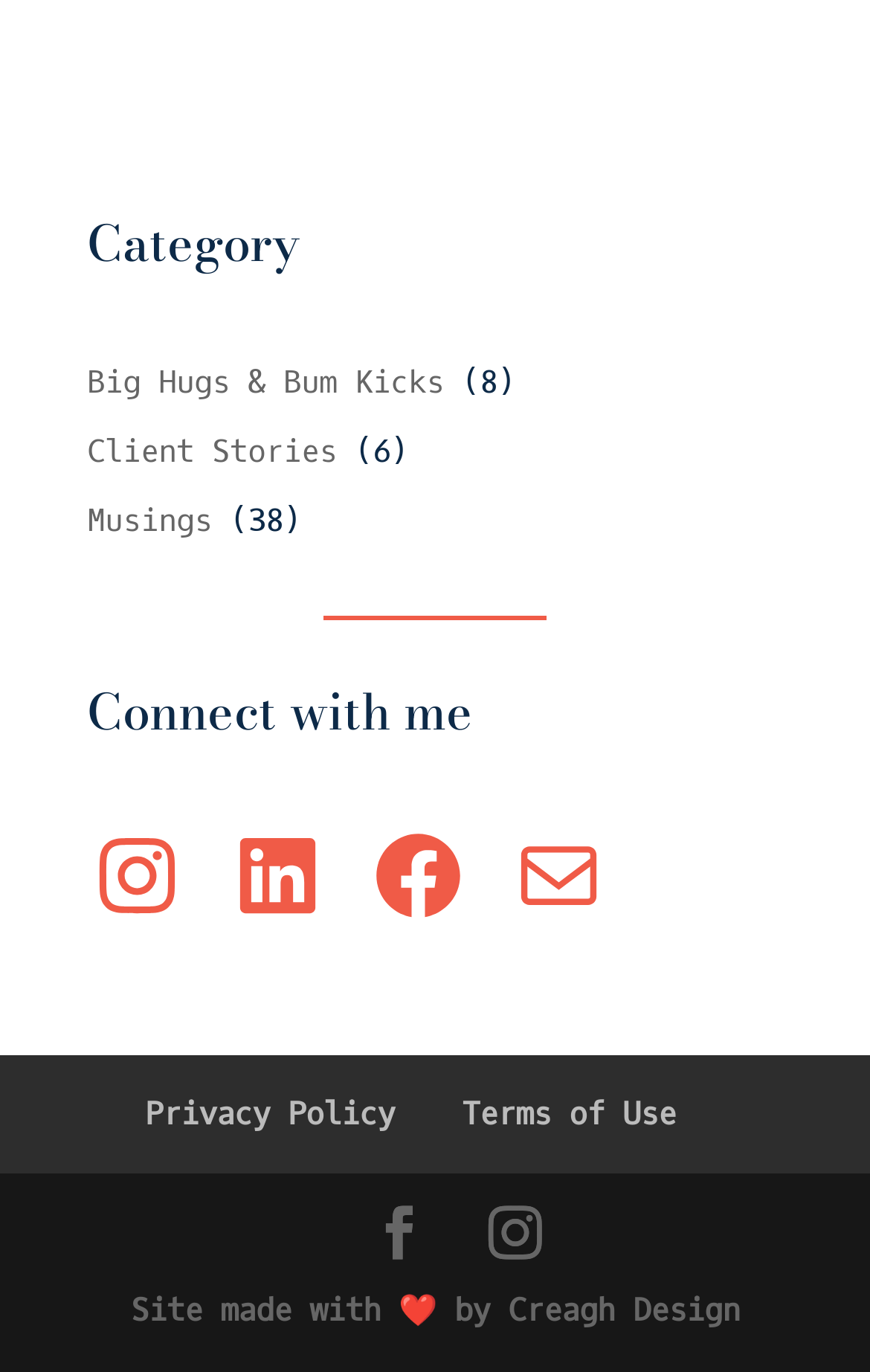What is the category of the webpage?
Based on the image, answer the question with a single word or brief phrase.

Big Hugs & Bum Kicks